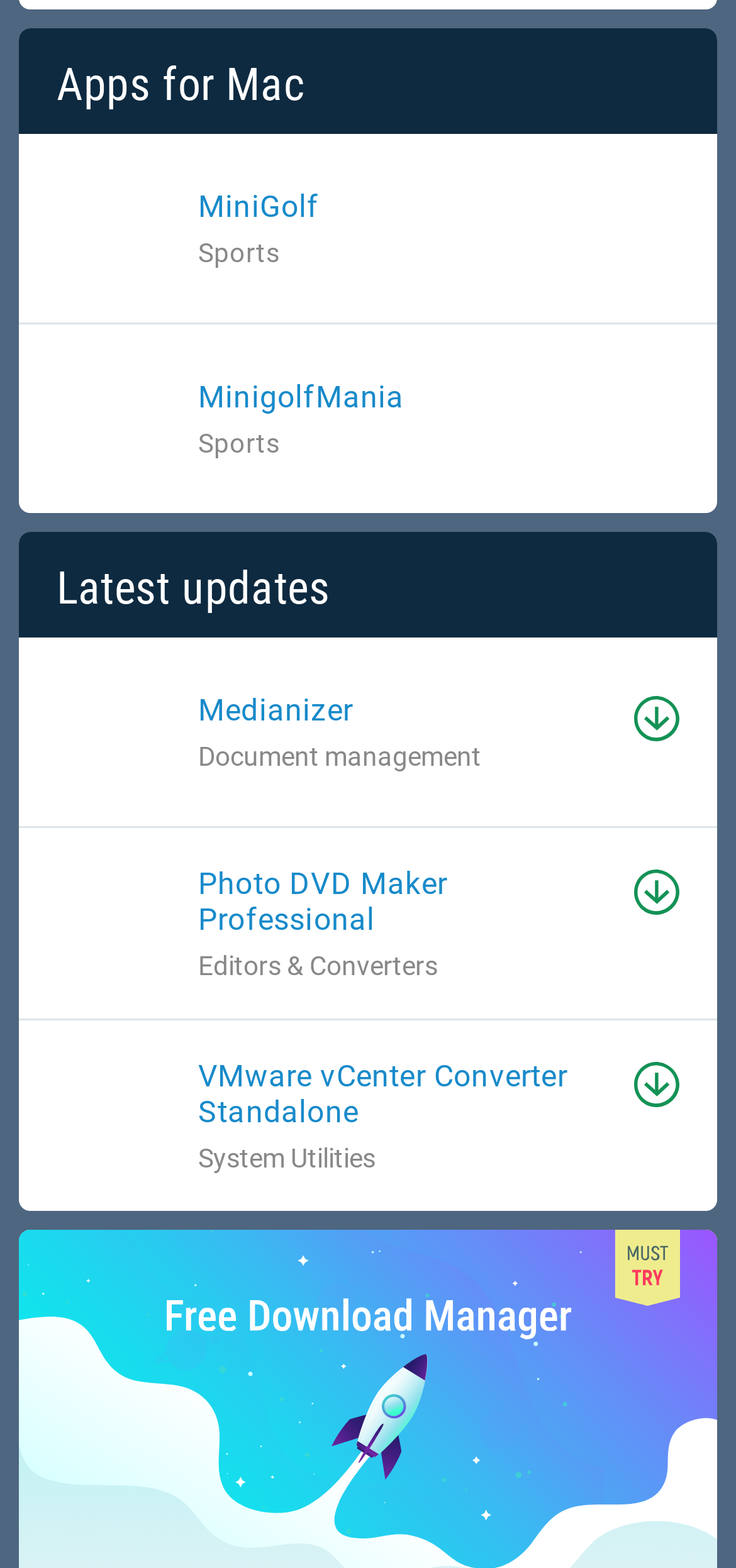Please determine the bounding box coordinates of the area that needs to be clicked to complete this task: 'Go to the 'Services' page'. The coordinates must be four float numbers between 0 and 1, formatted as [left, top, right, bottom].

None